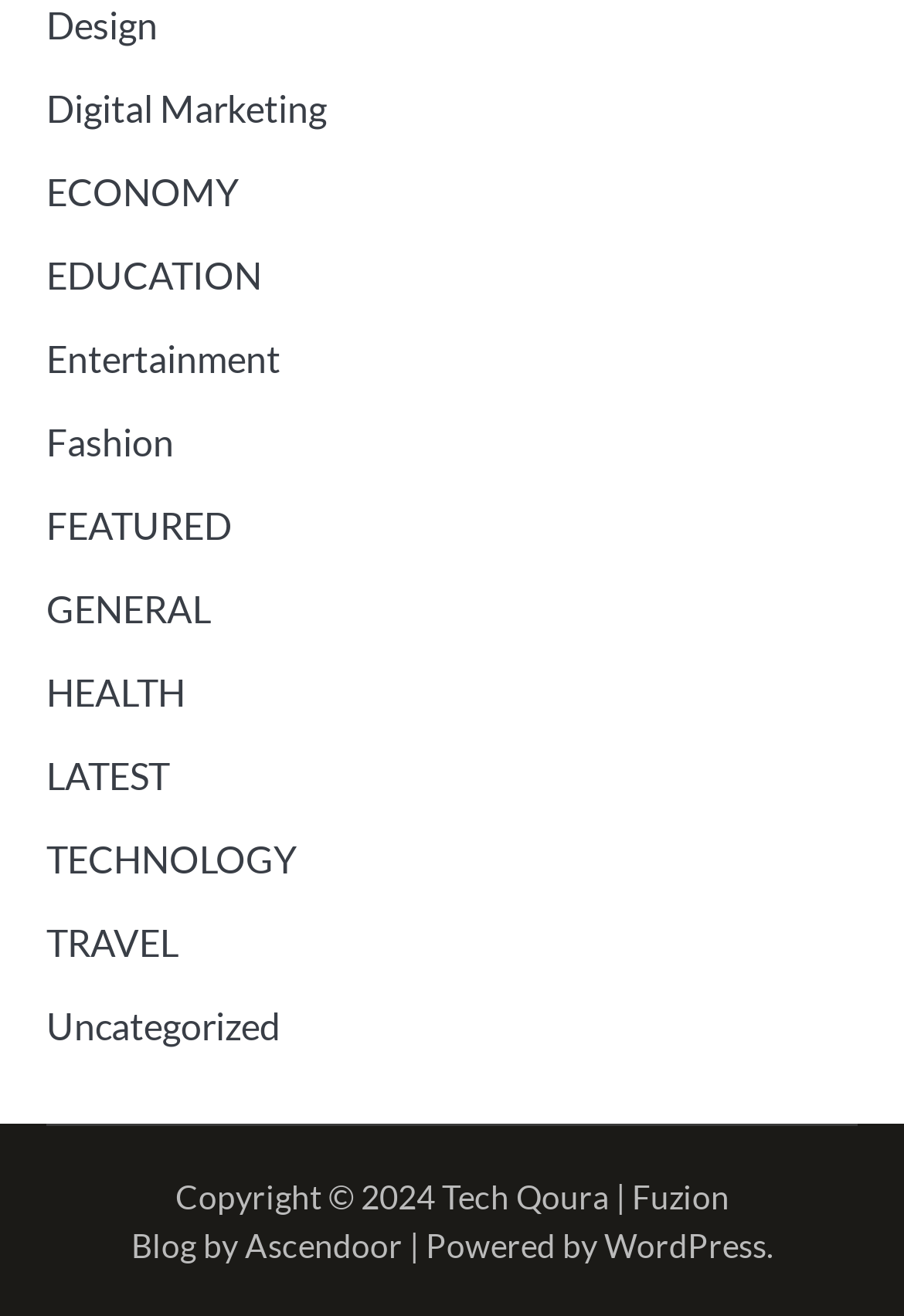Please find the bounding box coordinates of the element that must be clicked to perform the given instruction: "Visit the ECONOMY page". The coordinates should be four float numbers from 0 to 1, i.e., [left, top, right, bottom].

[0.051, 0.129, 0.264, 0.162]